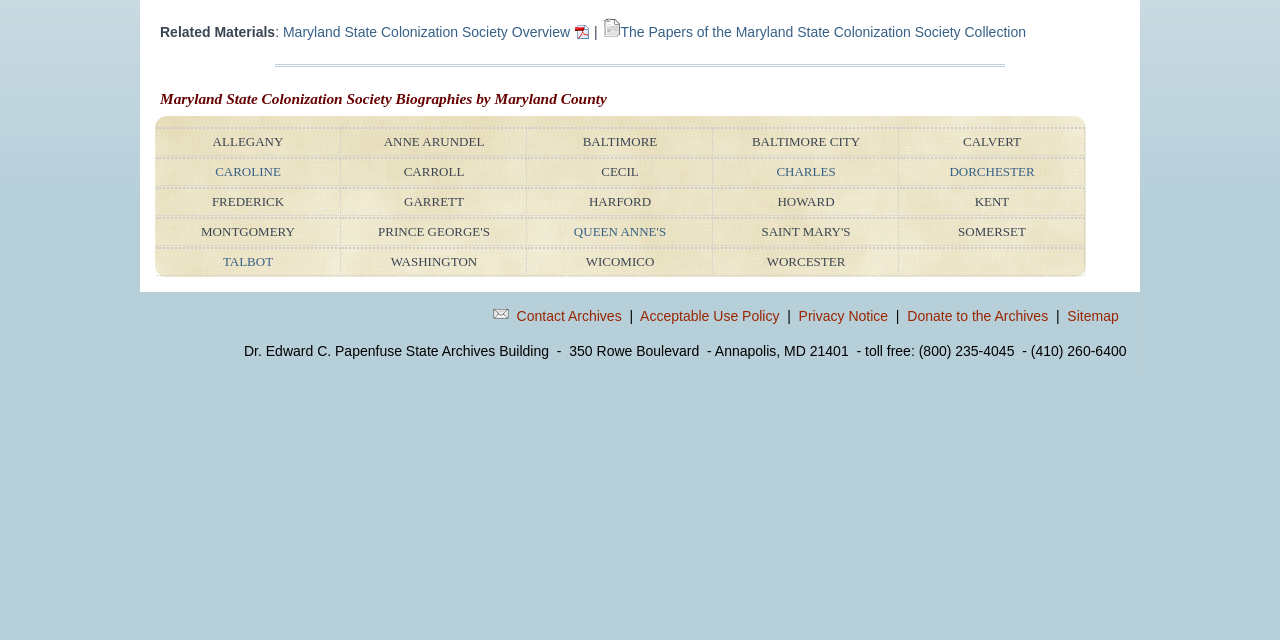Please find the bounding box for the following UI element description. Provide the coordinates in (top-left x, top-left y, bottom-right x, bottom-right y) format, with values between 0 and 1: Queen Anne's

[0.448, 0.349, 0.52, 0.373]